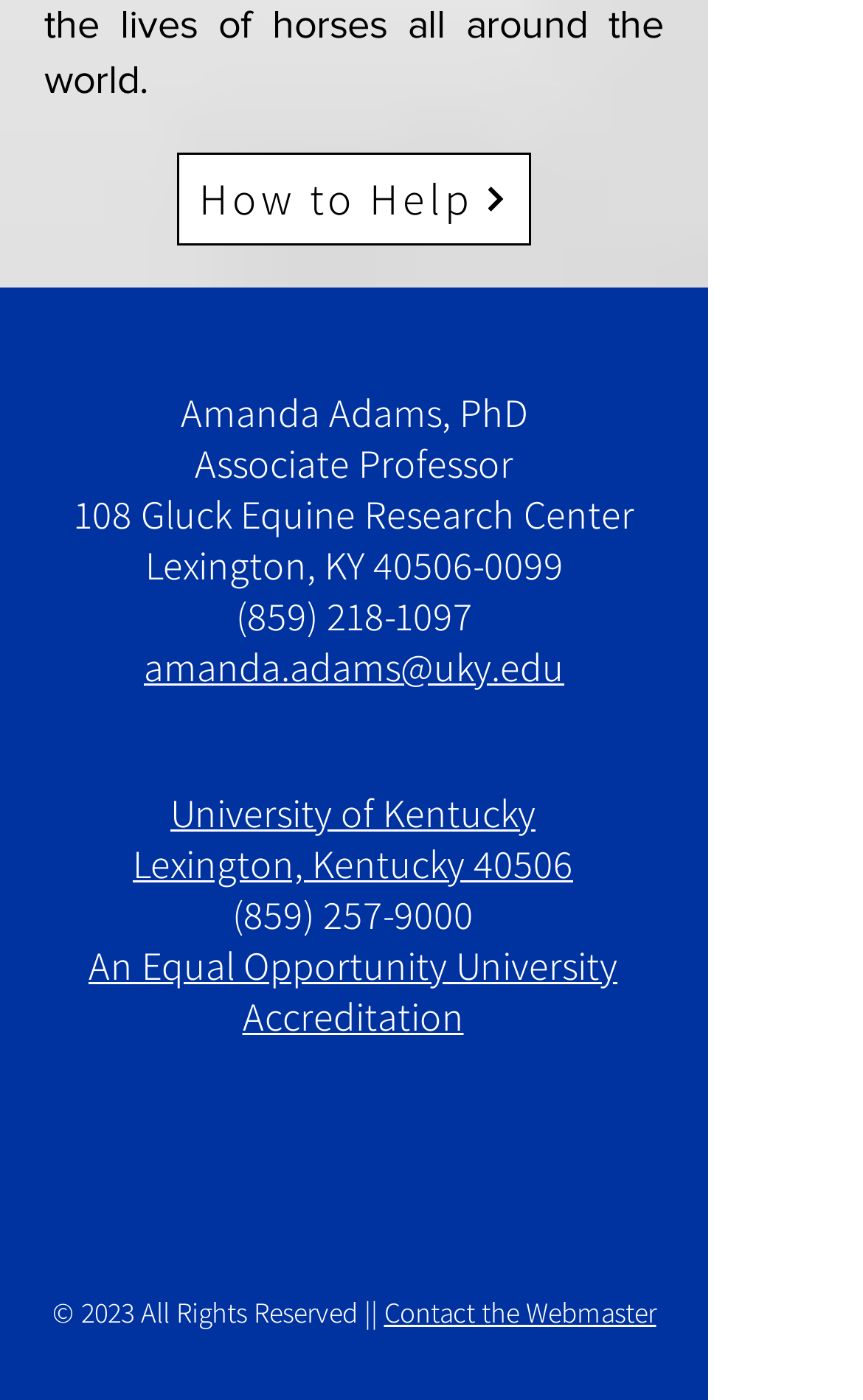Use a single word or phrase to answer the question:
What is the name of the associate professor?

Amanda Adams